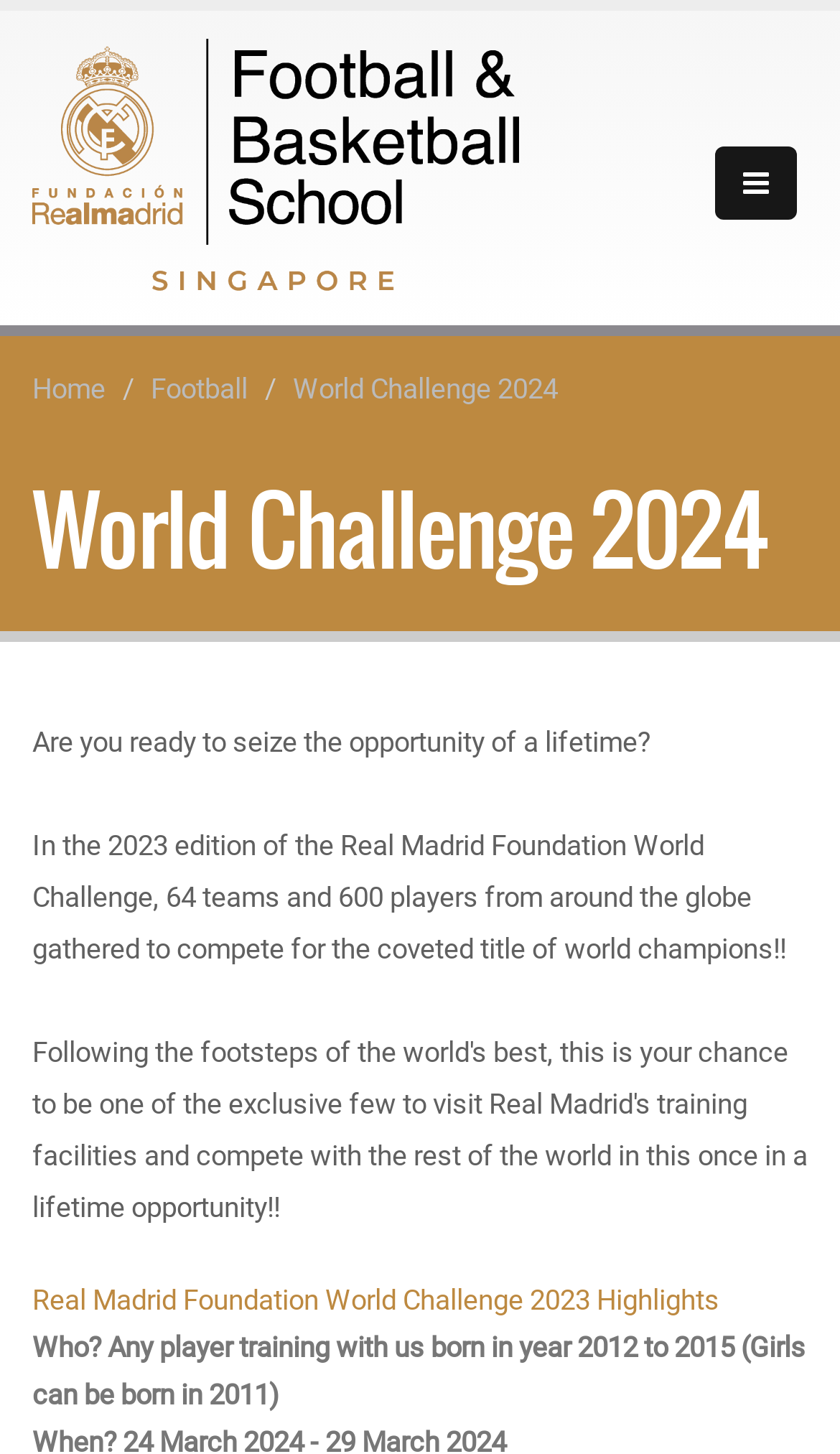Create an elaborate caption for the webpage.

The webpage is about the World Challenge, a Real Madrid Football School in Singapore. At the top, there is a logo of the Real Madrid Foundation Football School Singapore, which is an image with a link to the school's website. Next to the logo, there is a button with a search icon. 

Below the logo, there is a navigation menu with three links: "Home", "Football", and "World Challenge 2024". The "World Challenge 2024" link is also a heading that spans across the page, indicating the main topic of the webpage.

Under the navigation menu, there is a promotional section that encourages readers to seize the opportunity of a lifetime. The section includes a brief description of the 2023 edition of the Real Madrid Foundation World Challenge, where 64 teams and 600 players from around the globe gathered to compete for the title of world champions. 

There is also a link to the "Real Madrid Foundation World Challenge 2023 Highlights" at the bottom of this section. Further down, there is a section that provides information about who can participate in the challenge, specifying the eligible birth years for players.